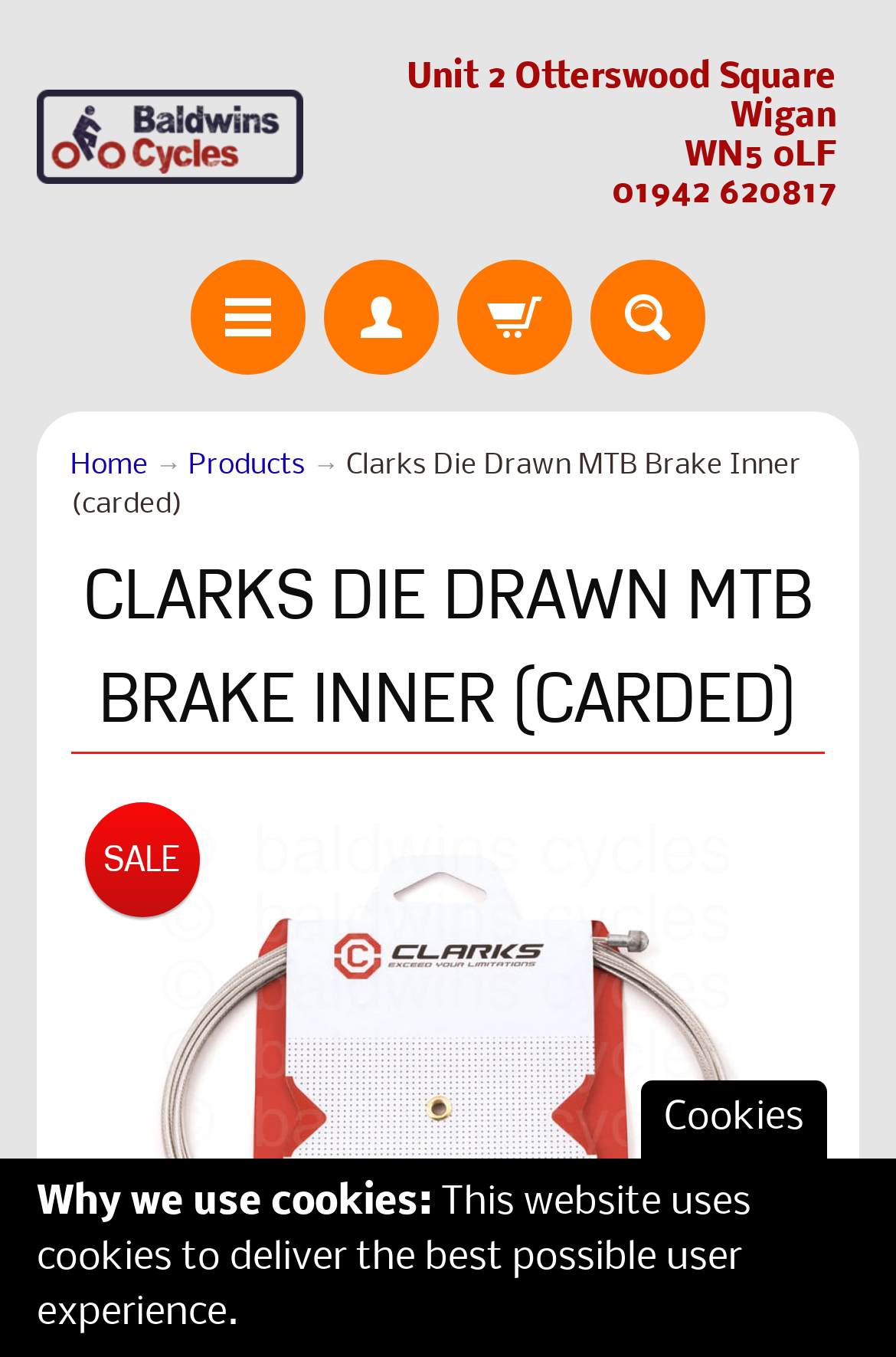Reply to the question with a single word or phrase:
What is the company name of the website?

Baldwins Cycles Ltd